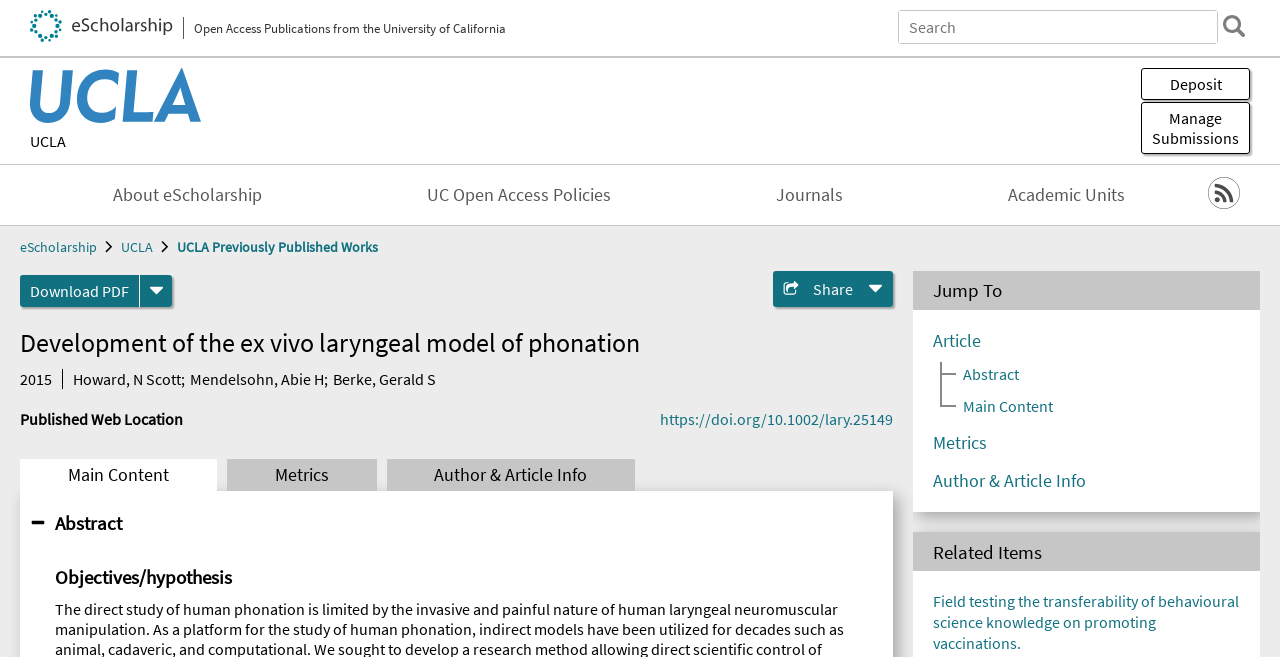What is the name of the university associated with this publication?
Analyze the image and deliver a detailed answer to the question.

I inferred this answer by looking at the links and images on the webpage, specifically the 'UCLA Previously Published Works banner' and the 'UCLA' link, which suggests that the publication is affiliated with the University of California, Los Angeles.